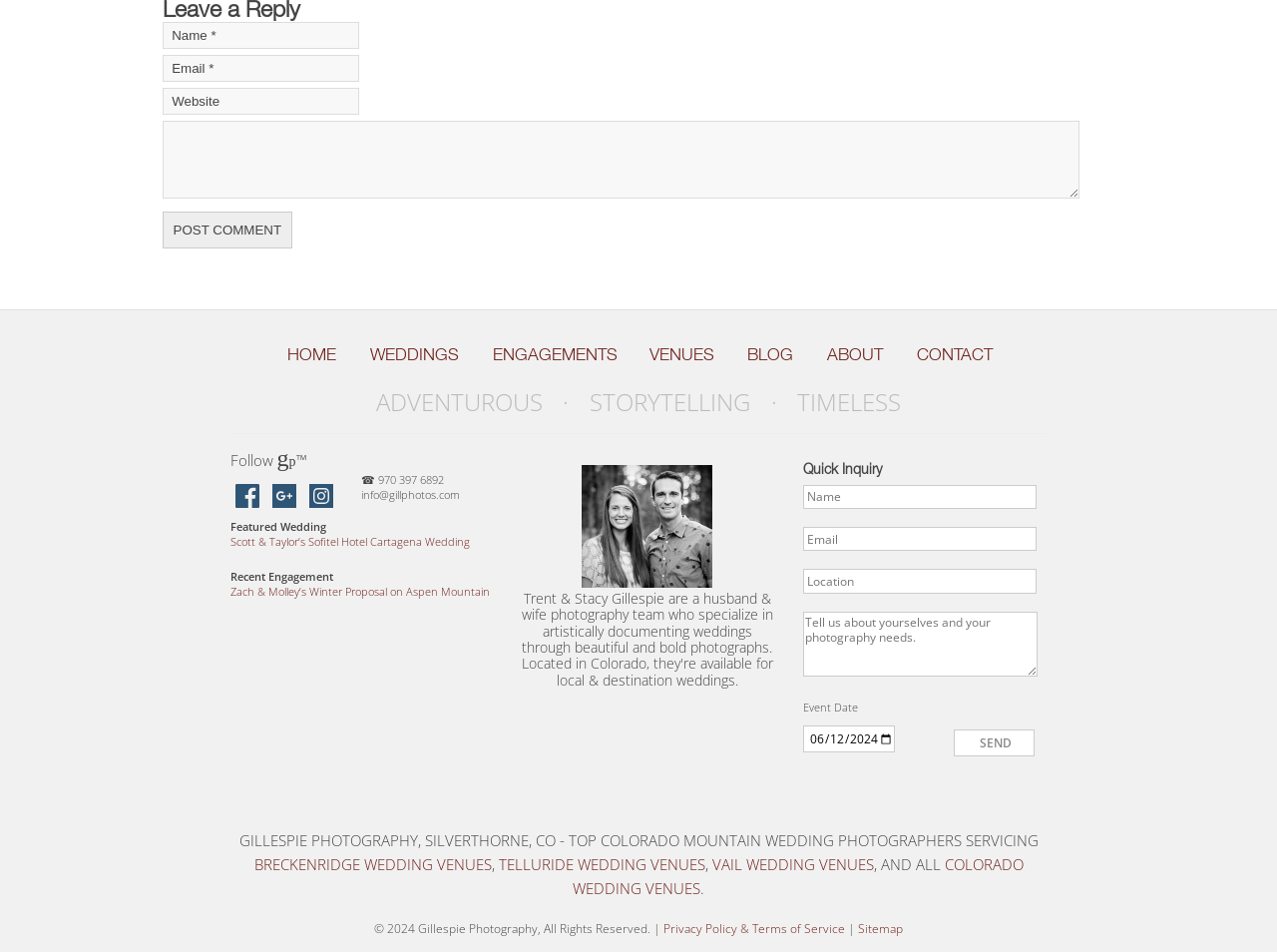Determine the bounding box coordinates of the section I need to click to execute the following instruction: "Fill out the Quick Inquiry form". Provide the coordinates as four float numbers between 0 and 1, i.e., [left, top, right, bottom].

[0.629, 0.484, 0.814, 0.844]